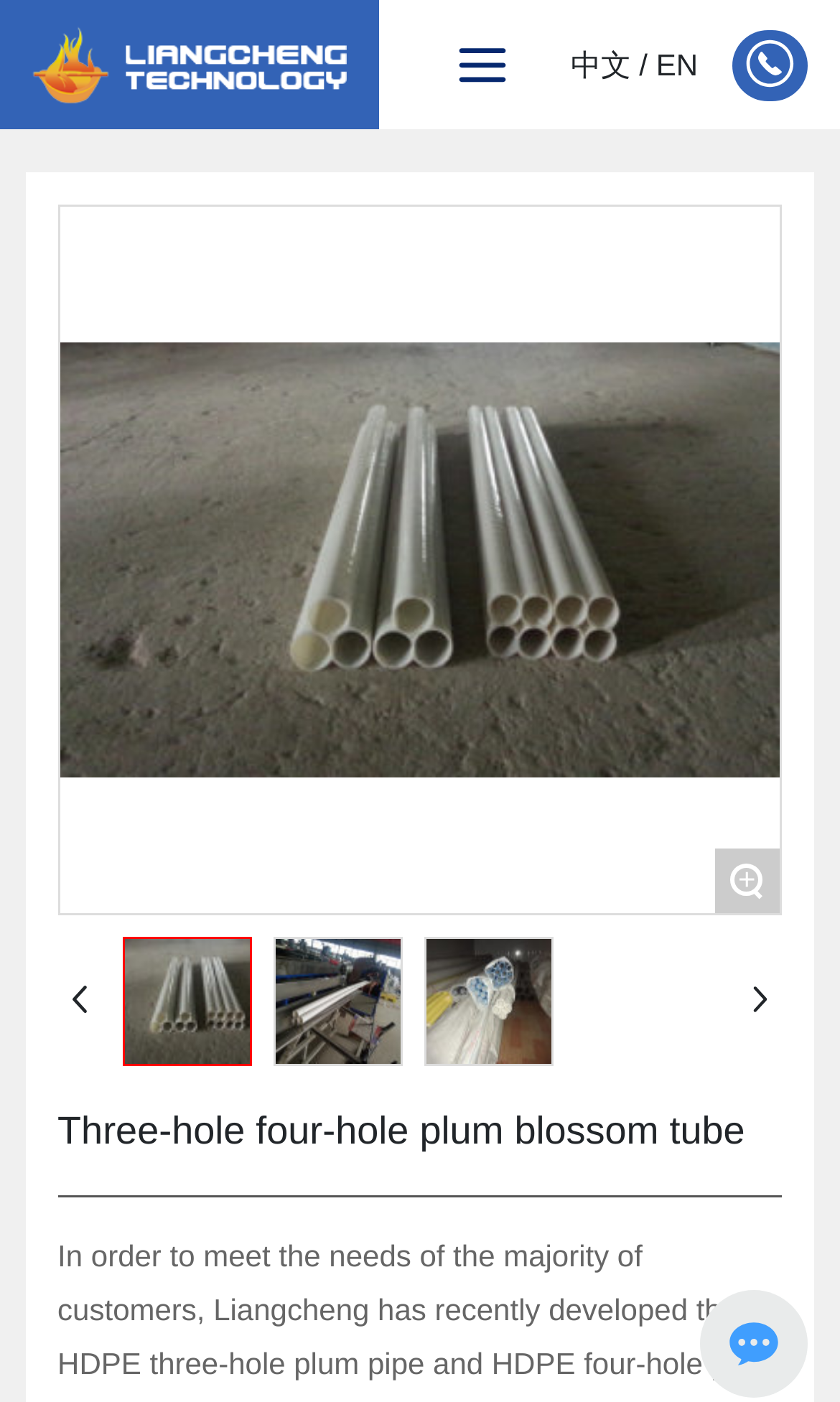Offer an in-depth caption of the entire webpage.

The webpage is about Liangcheng Technology, a manufacturer of plastic pipes, specifically highlighting their HDPE three-hole plum pipe and HDPE four-hole plum pipe products. 

At the top left, there is a logo of Liangcheng Technology, accompanied by a link to the company's website. To the right of the logo, there is a language selection menu with options for Chinese and English. 

Below the language menu, there is a large image that spans almost the entire width of the page, showcasing the company's products. 

On the top right, there is a small icon with a "+" sign, which may be a button for expanding or collapsing a section. 

Scattered throughout the page are several images of pipes, with some of them appearing to be product showcases and others possibly being decorative elements. 

At the bottom of the page, there is a prominent heading that reads "Three-hole four-hole plum blossom tube", which is likely the title of the product page. 

Finally, at the very bottom of the page, there is a small image that may be a footer element or a copyright notice.